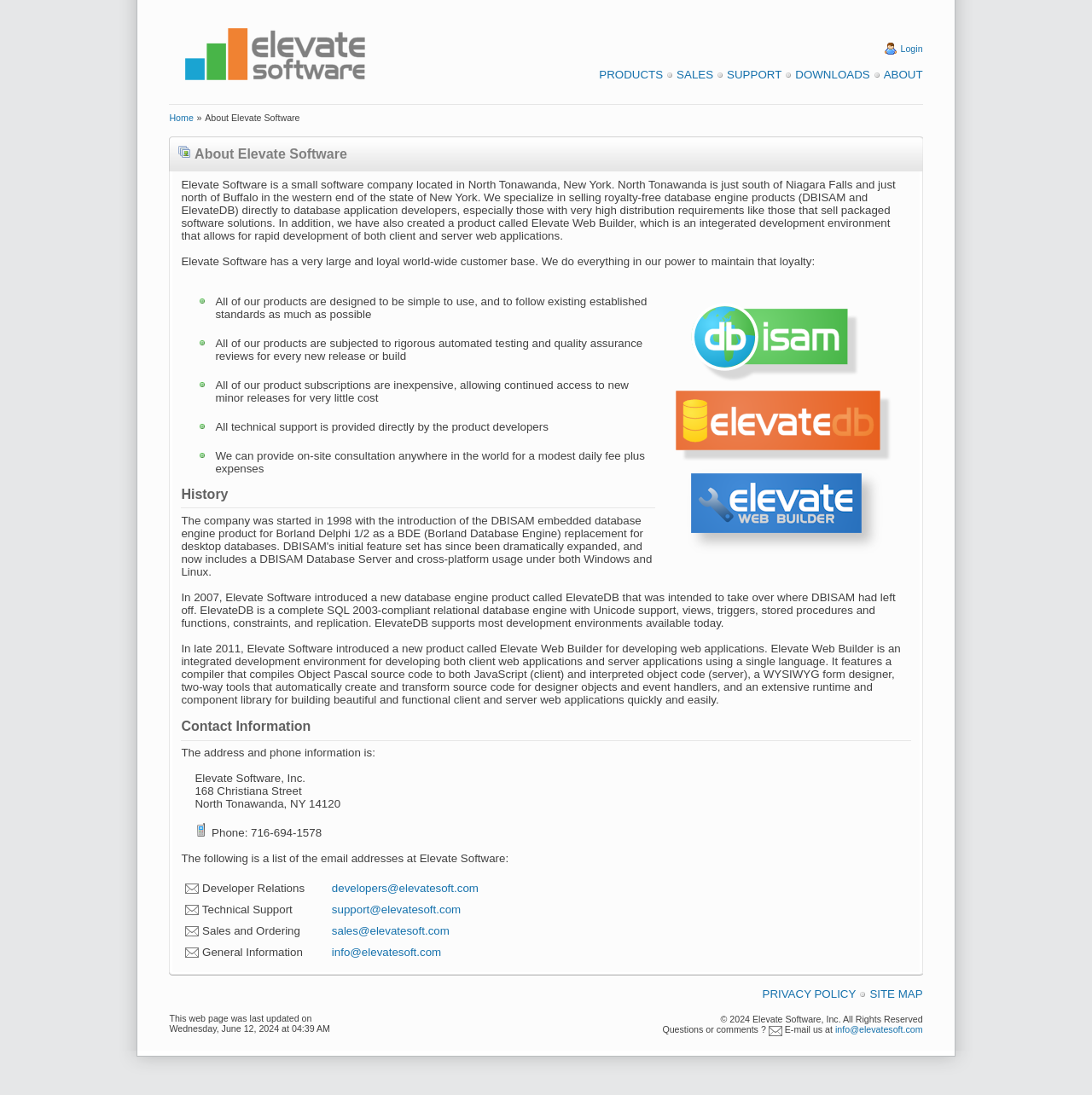Identify the bounding box of the HTML element described as: "name="Elevate Software"".

[0.155, 0.041, 0.35, 0.053]